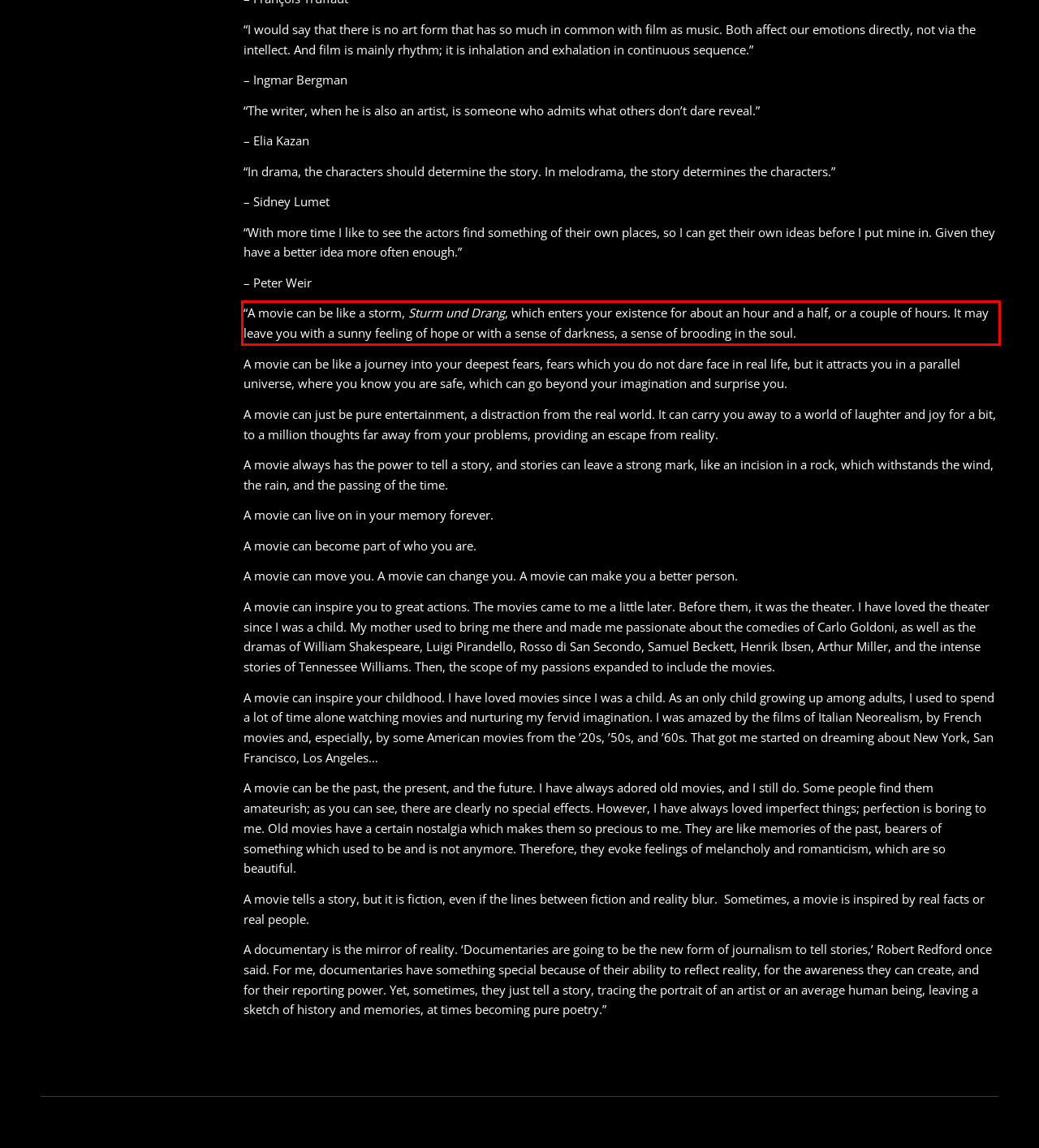You have a webpage screenshot with a red rectangle surrounding a UI element. Extract the text content from within this red bounding box.

“A movie can be like a storm, Sturm und Drang, which enters your existence for about an hour and a half, or a couple of hours. It may leave you with a sunny feeling of hope or with a sense of darkness, a sense of brooding in the soul.